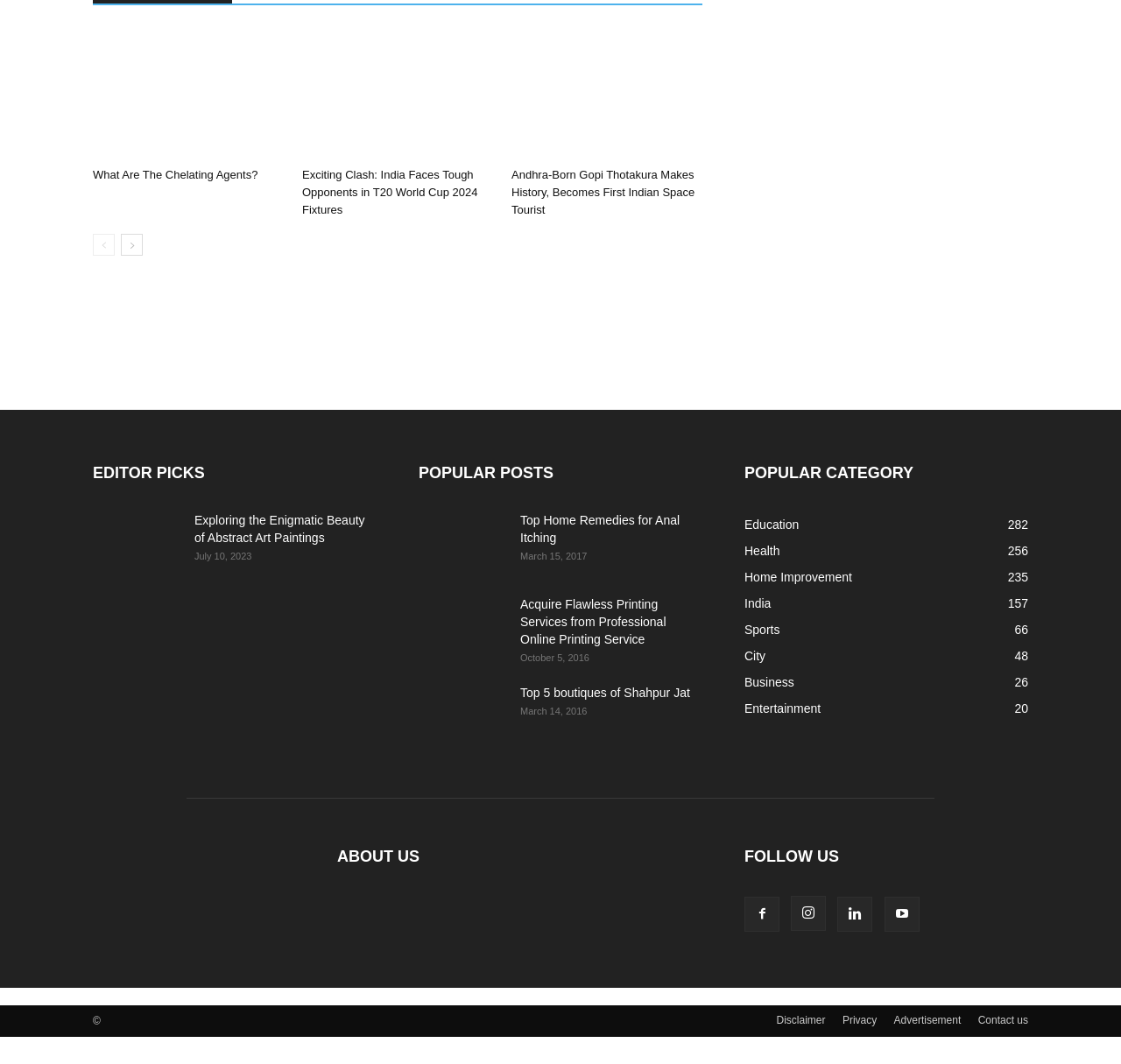Determine the bounding box coordinates of the section I need to click to execute the following instruction: "Go to the next page". Provide the coordinates as four float numbers between 0 and 1, i.e., [left, top, right, bottom].

[0.108, 0.219, 0.127, 0.24]